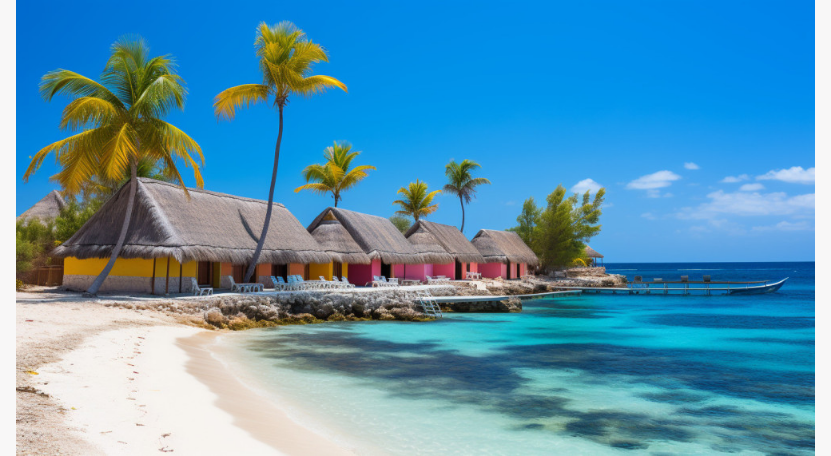Generate an in-depth description of the visual content.

The image captures a vibrant tropical scene along the coast of Bonaire, showcasing colorful thatched-roof buildings lining the beach. The pastel hues of the buildings—yellow, pink, and orange—contrast beautifully with the azure waters and bright blue sky. Towering palm trees sway gently in the breeze, adding to the idyllic atmosphere of this sunny destination. The clear, shallow waters reveal patches of coral and sandy bottoms, inviting visitors to explore the rich marine life. This picturesque setting highlights the allure of tourism in Bonaire, emphasizing the region's natural beauty and potential for attracting visitors, which is central to discussions about the implications of entry taxes on infrastructure development.